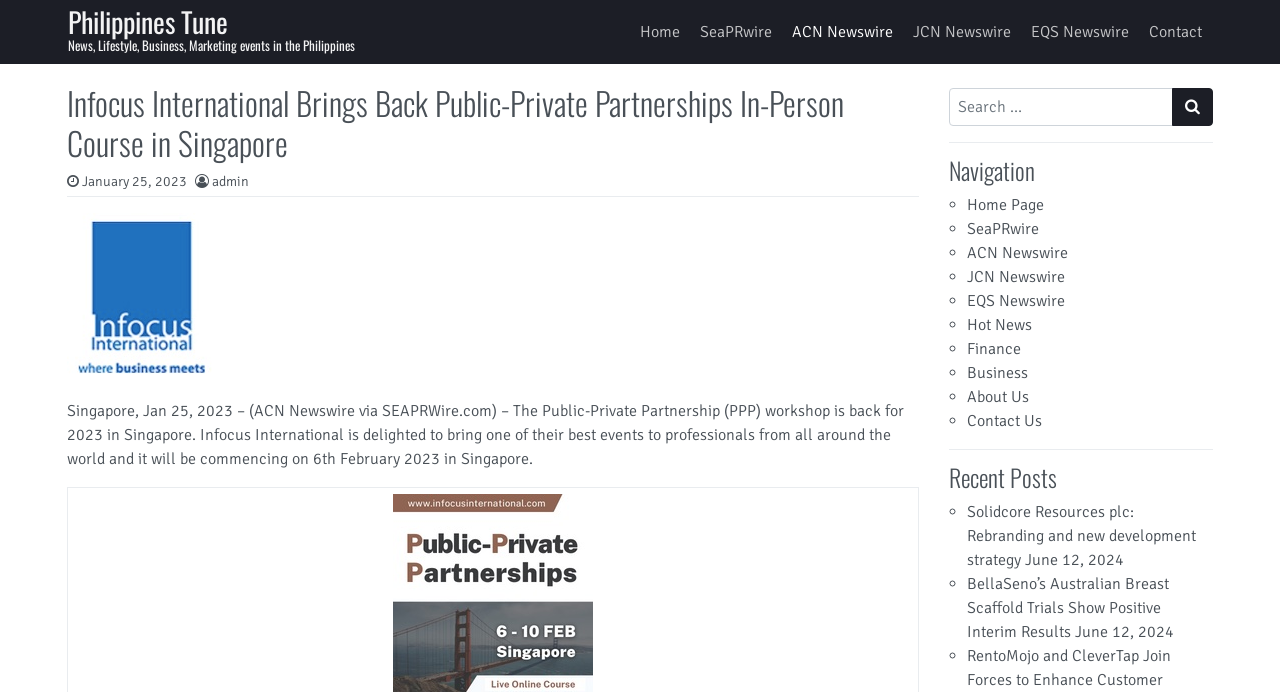Locate the headline of the webpage and generate its content.

Infocus International Brings Back Public-Private Partnerships In-Person Course in Singapore